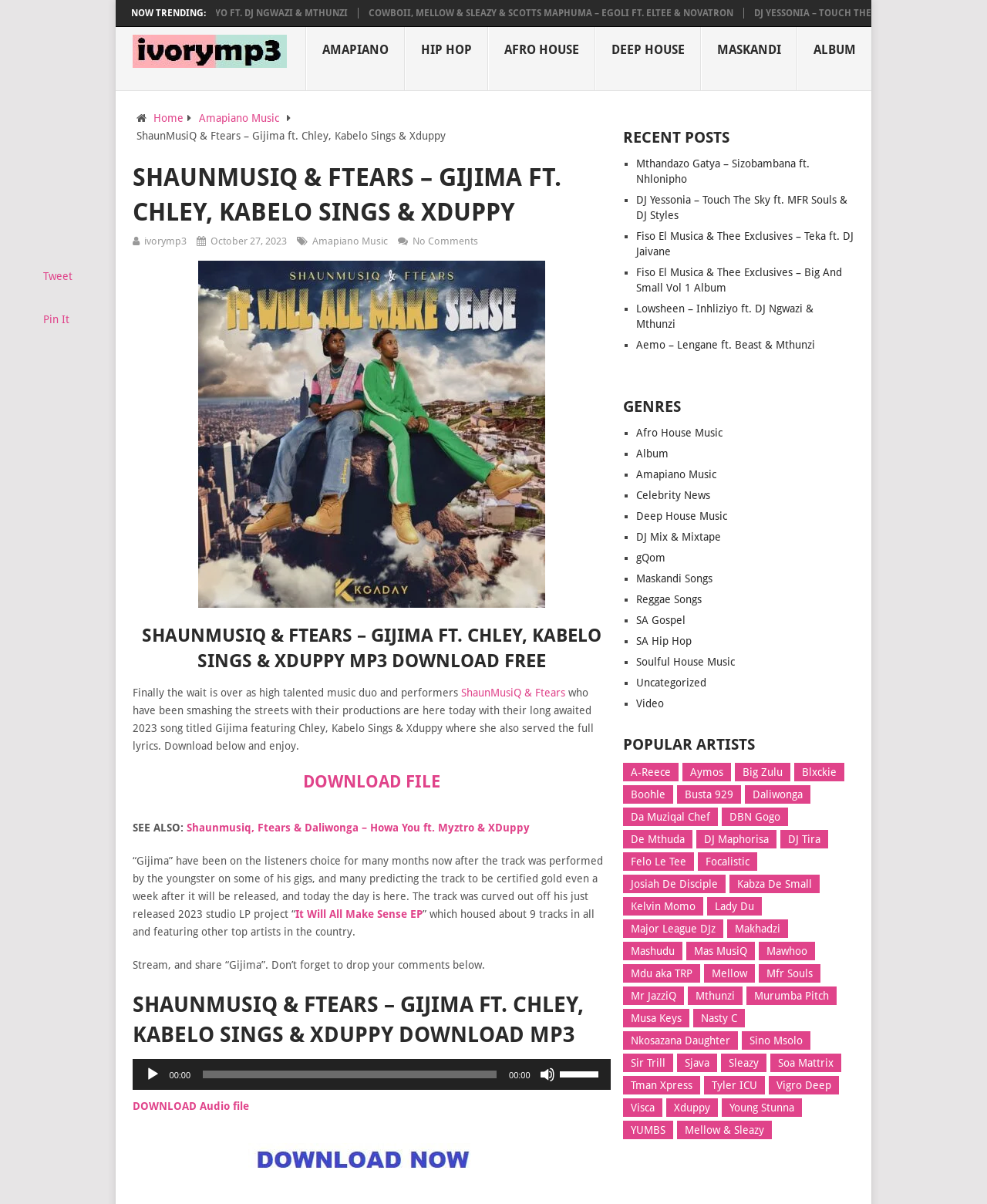Give a one-word or one-phrase response to the question: 
What is the name of the song being featured?

Gijima